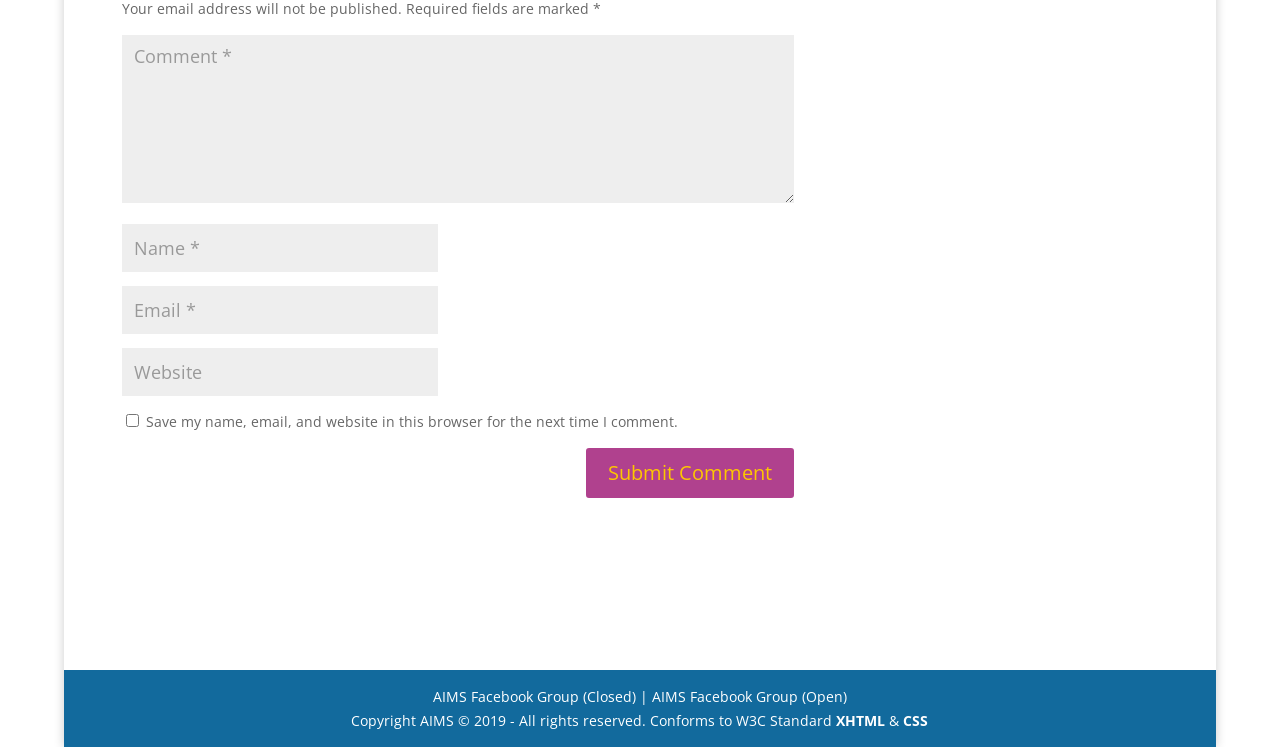Determine the coordinates of the bounding box for the clickable area needed to execute this instruction: "Type your name".

[0.095, 0.3, 0.342, 0.364]